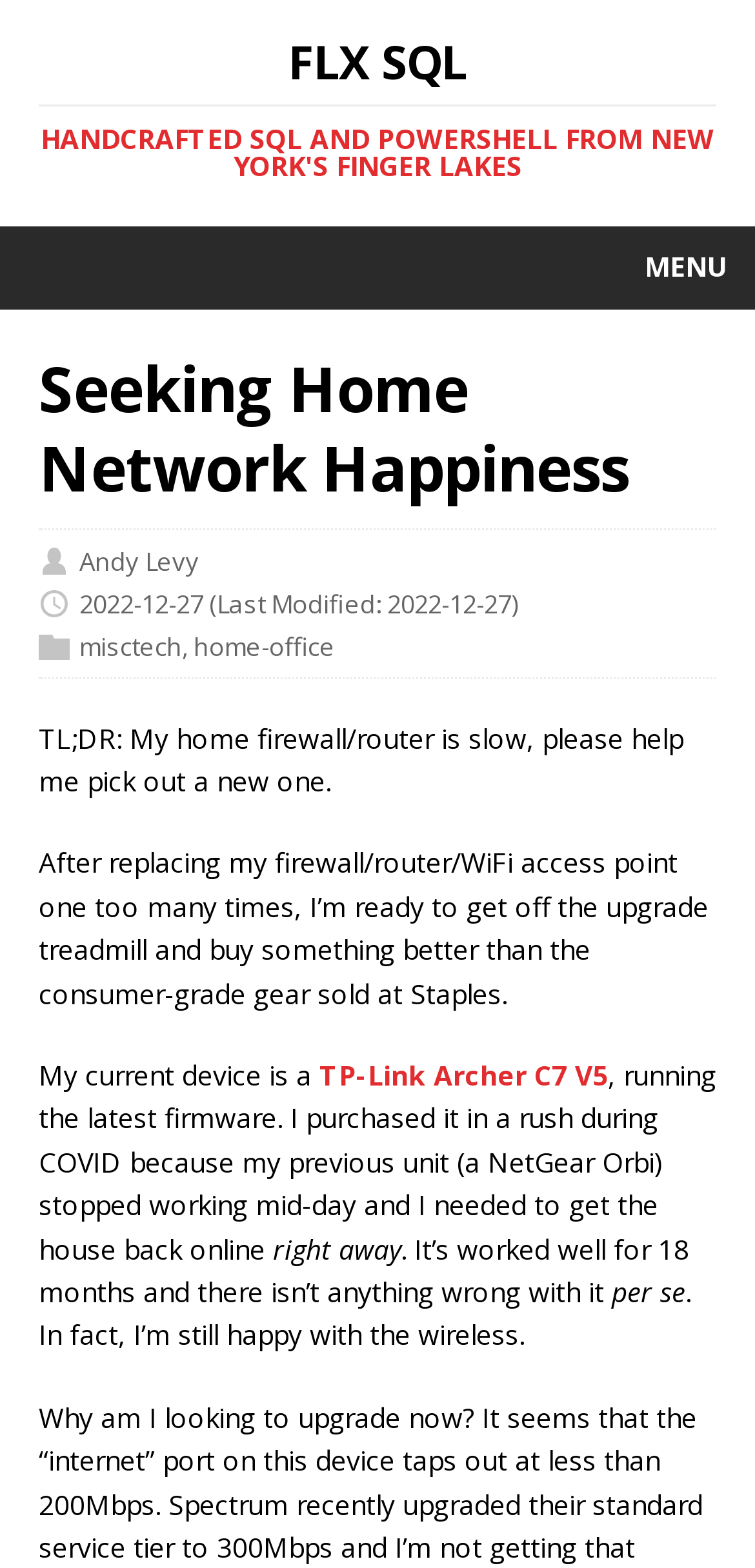Could you please study the image and provide a detailed answer to the question:
When was the webpage last modified?

The last modified date is mentioned in the time element with the text '(Last Modified: 2022-12-27)'.